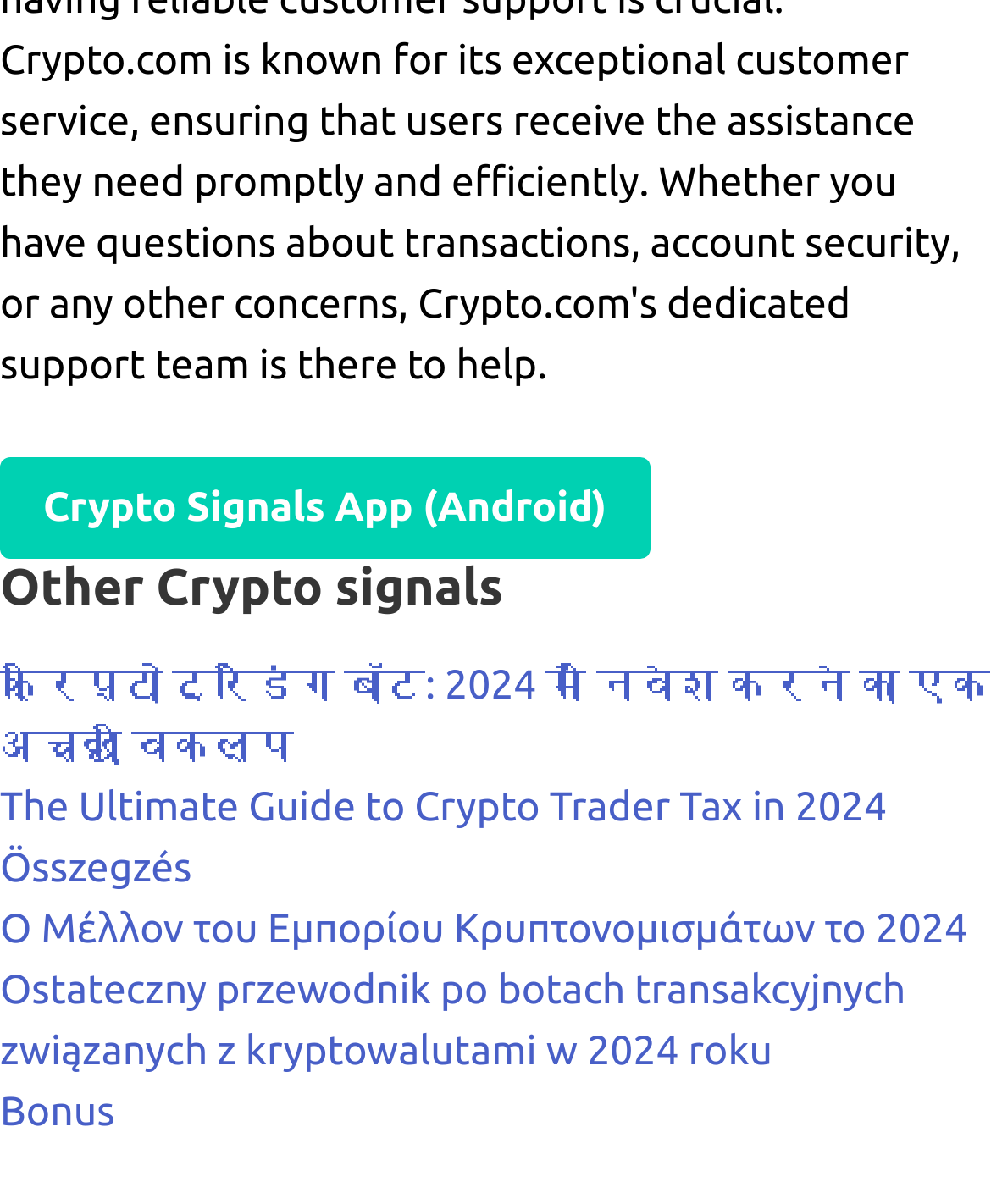Please provide a brief answer to the question using only one word or phrase: 
How many links are on the webpage?

7